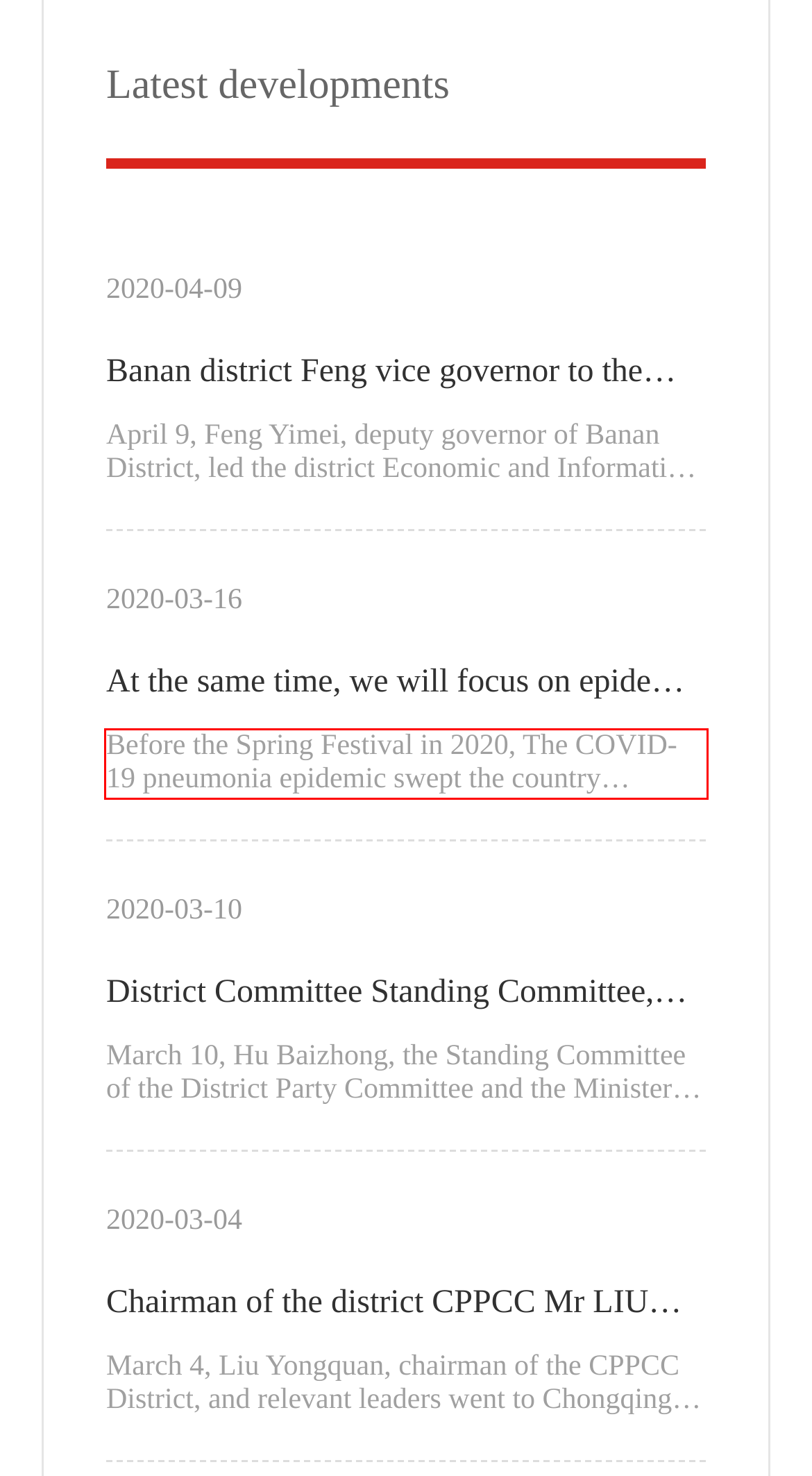Identify and extract the text within the red rectangle in the screenshot of the webpage.

Before the Spring Festival in 2020, The COVID-19 pneumonia epidemic swept the country suddenly came, which caught everyone off guard. After the outbreak of the epidemic, the company's management